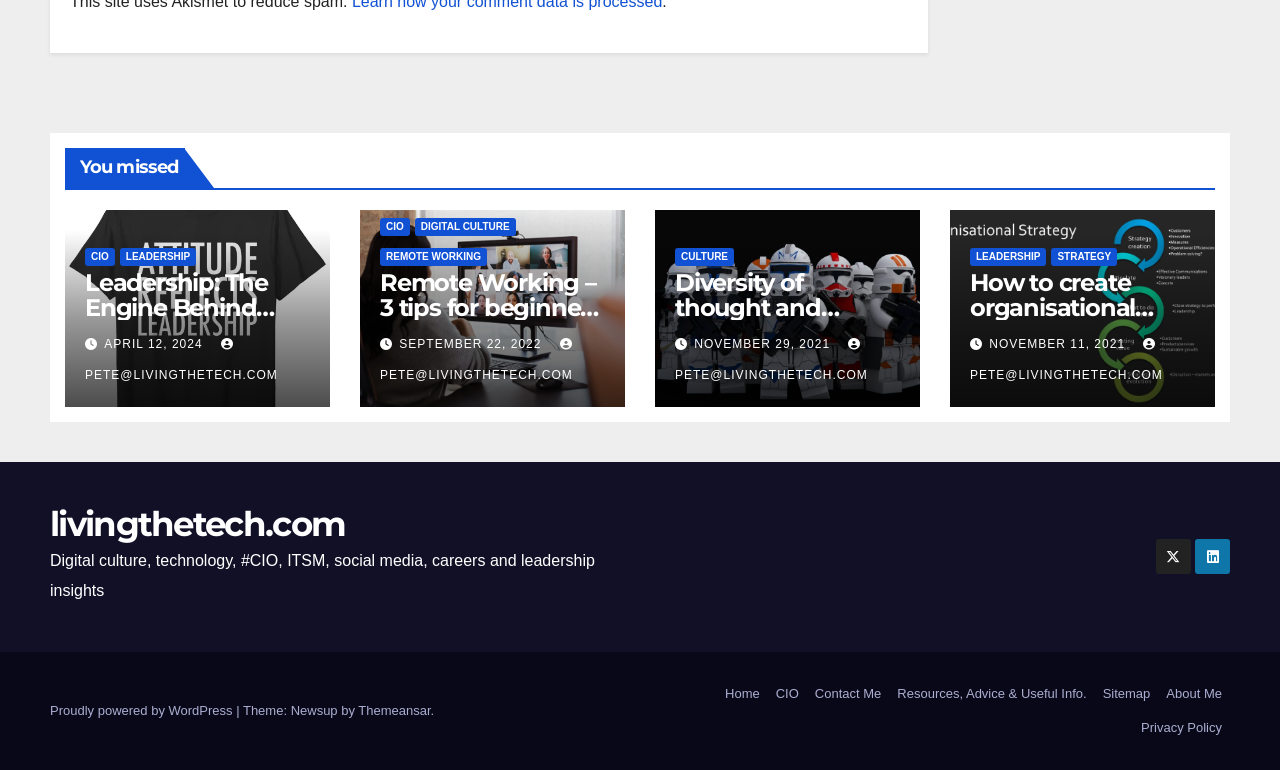Given the element description, predict the bounding box coordinates in the format (top-left x, top-left y, bottom-right x, bottom-right y), using floating point numbers between 0 and 1: parent_node: LEADERSHIPSTRATEGY

[0.742, 0.272, 0.949, 0.528]